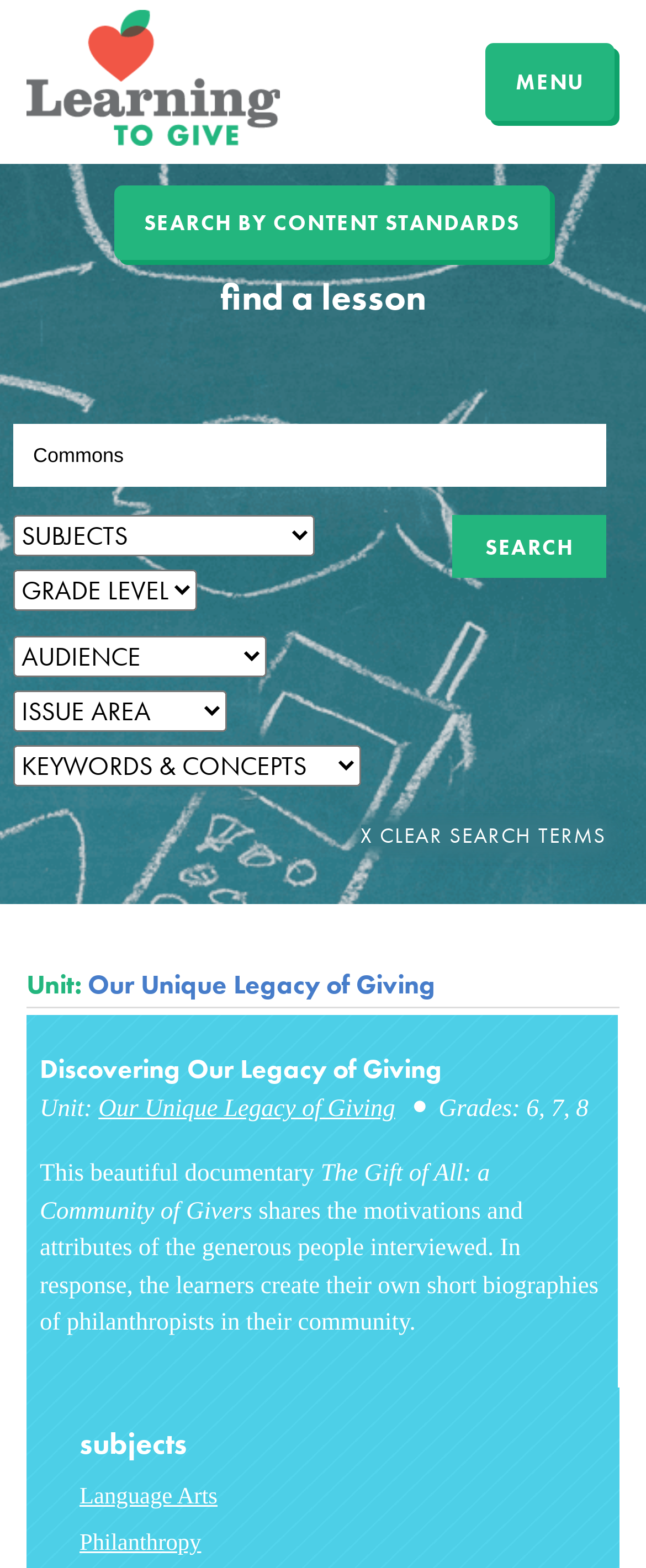Determine the bounding box coordinates of the section I need to click to execute the following instruction: "Go to the 'Help Center'". Provide the coordinates as four float numbers between 0 and 1, i.e., [left, top, right, bottom].

None